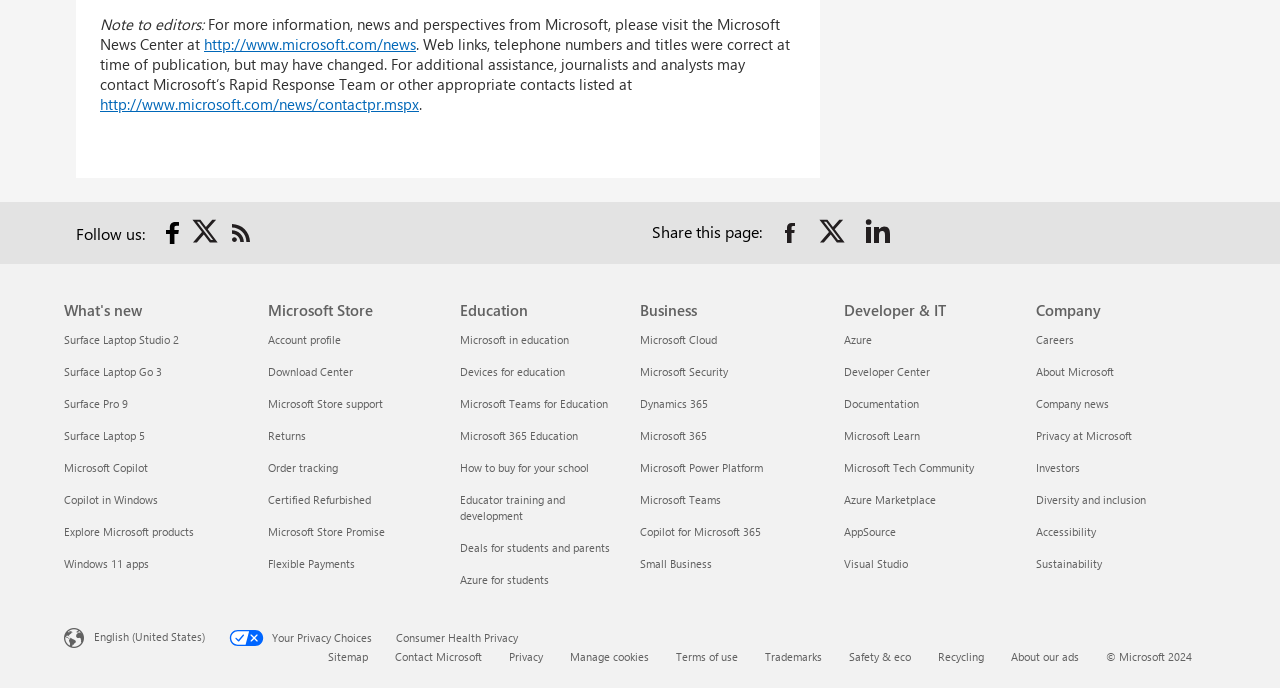Please determine the bounding box coordinates, formatted as (top-left x, top-left y, bottom-right x, bottom-right y), with all values as floating point numbers between 0 and 1. Identify the bounding box of the region described as: Surface Laptop Go 3

[0.05, 0.529, 0.127, 0.551]